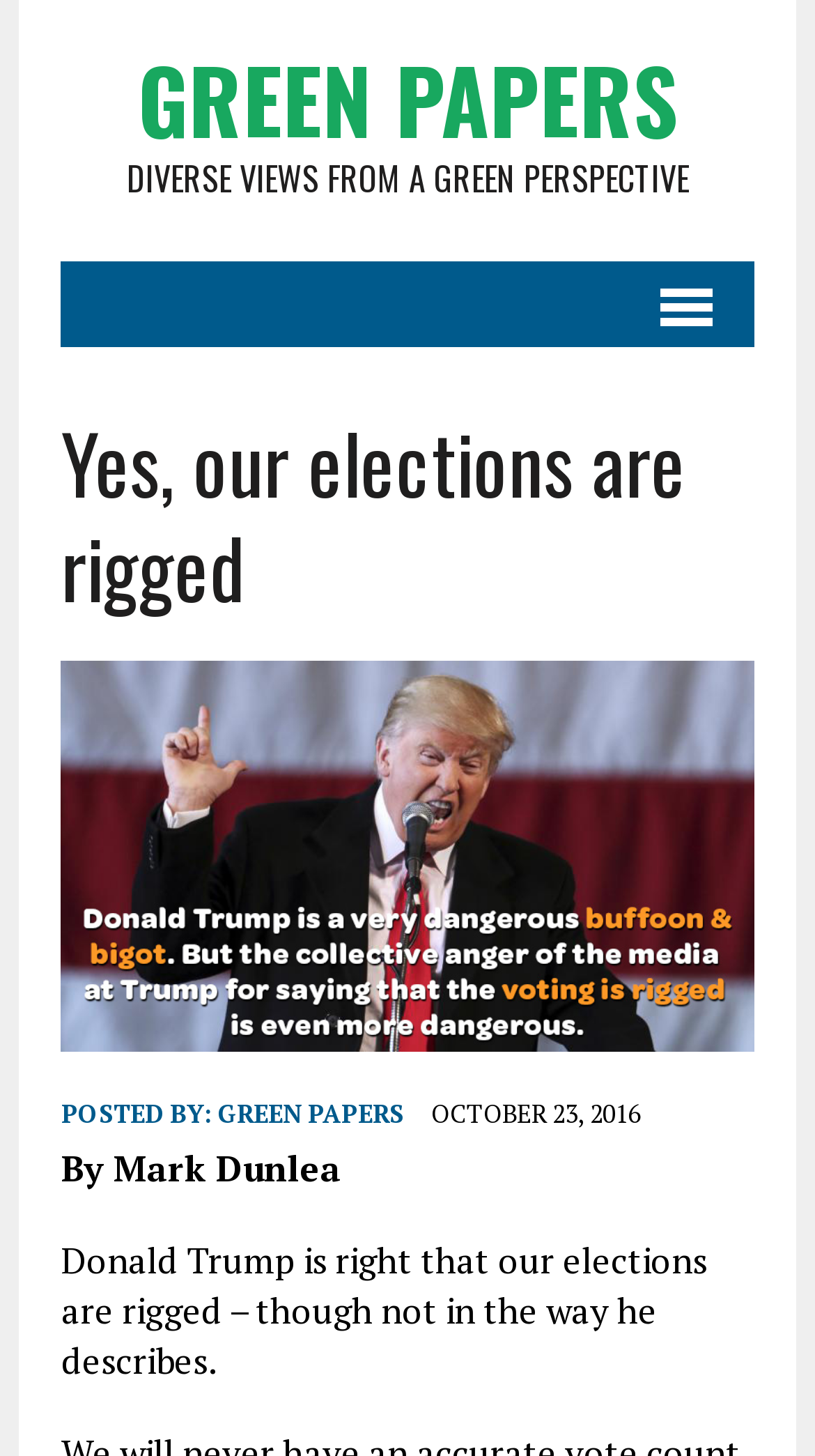What is the name of the author of the article?
From the screenshot, supply a one-word or short-phrase answer.

Mark Dunlea